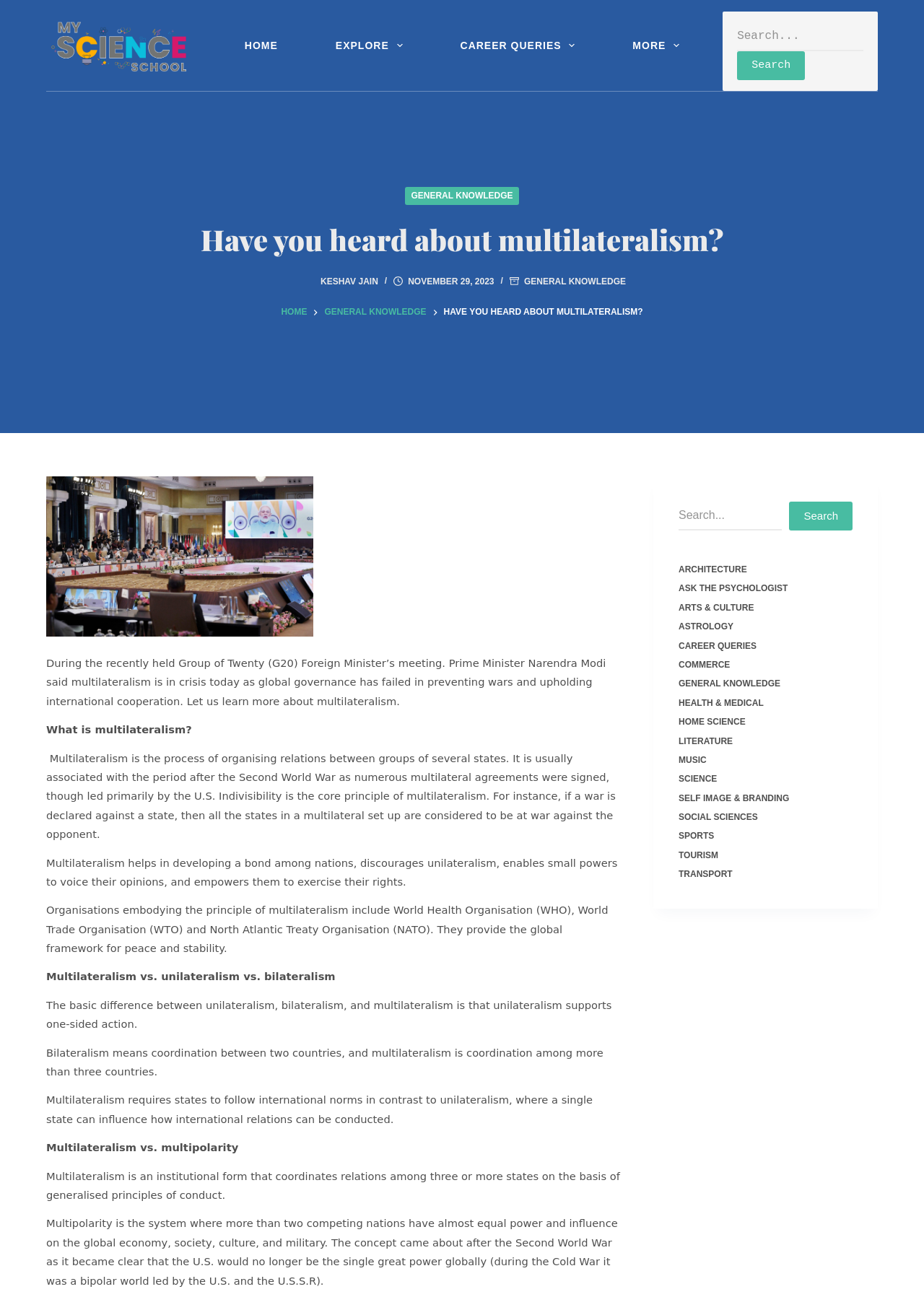Using the webpage screenshot and the element description name="s" placeholder="Search...", determine the bounding box coordinates. Specify the coordinates in the format (top-left x, top-left y, bottom-right x, bottom-right y) with values ranging from 0 to 1.

[0.798, 0.017, 0.934, 0.04]